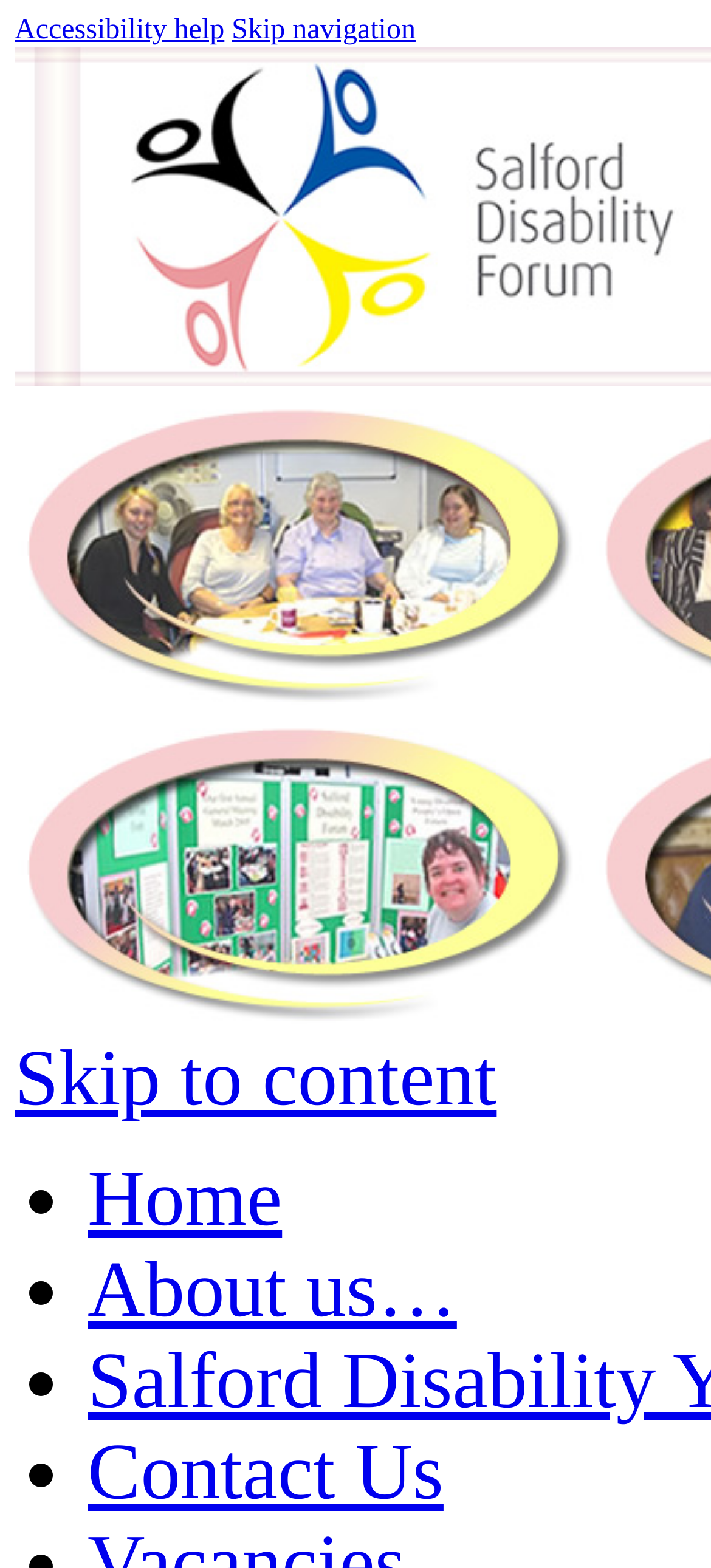Determine the main text heading of the webpage and provide its content.

Welcome to the Salford Disability Forum Website